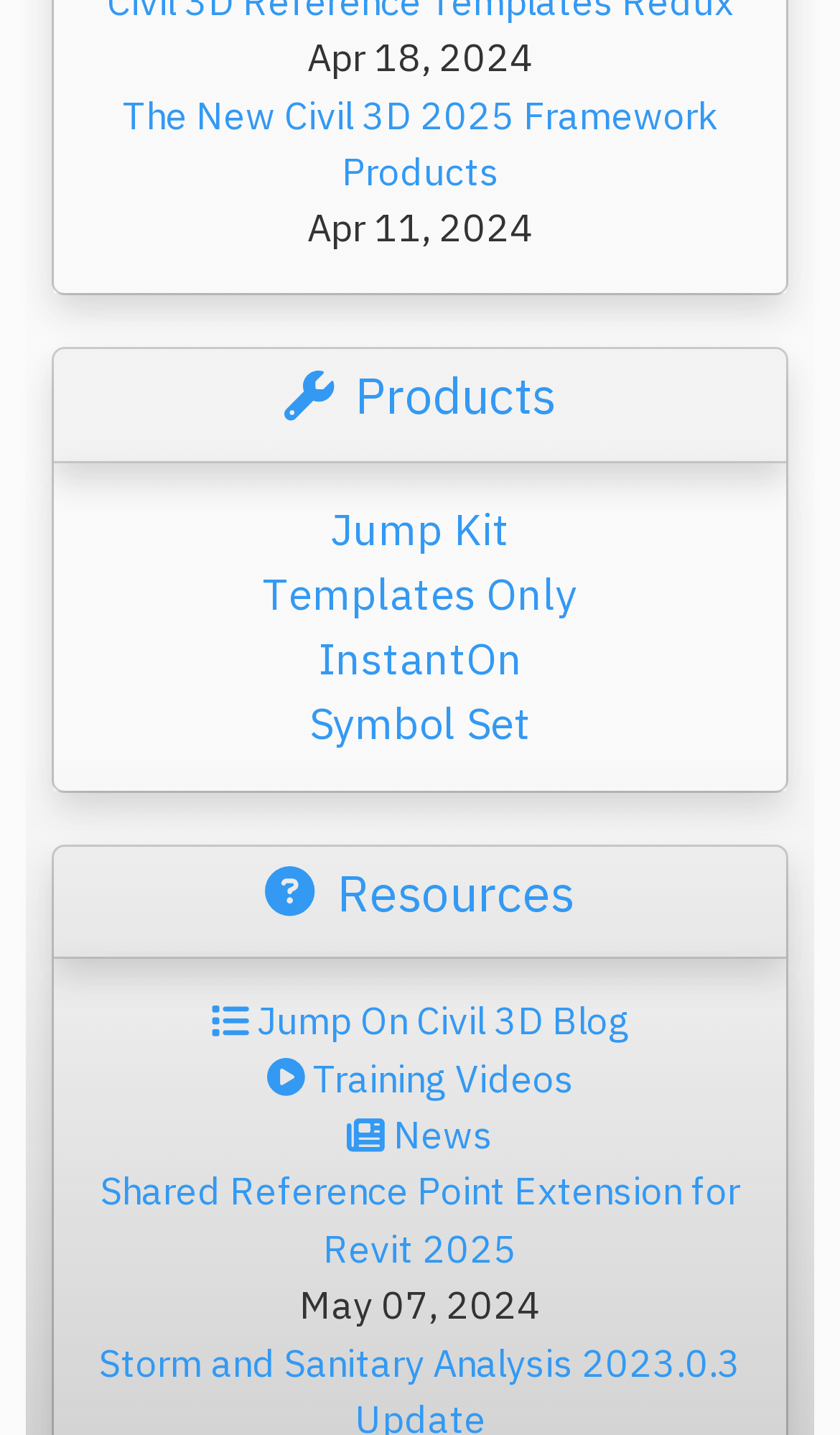Please identify the bounding box coordinates of the clickable area that will fulfill the following instruction: "Watch Training Videos". The coordinates should be in the format of four float numbers between 0 and 1, i.e., [left, top, right, bottom].

[0.317, 0.734, 0.683, 0.768]